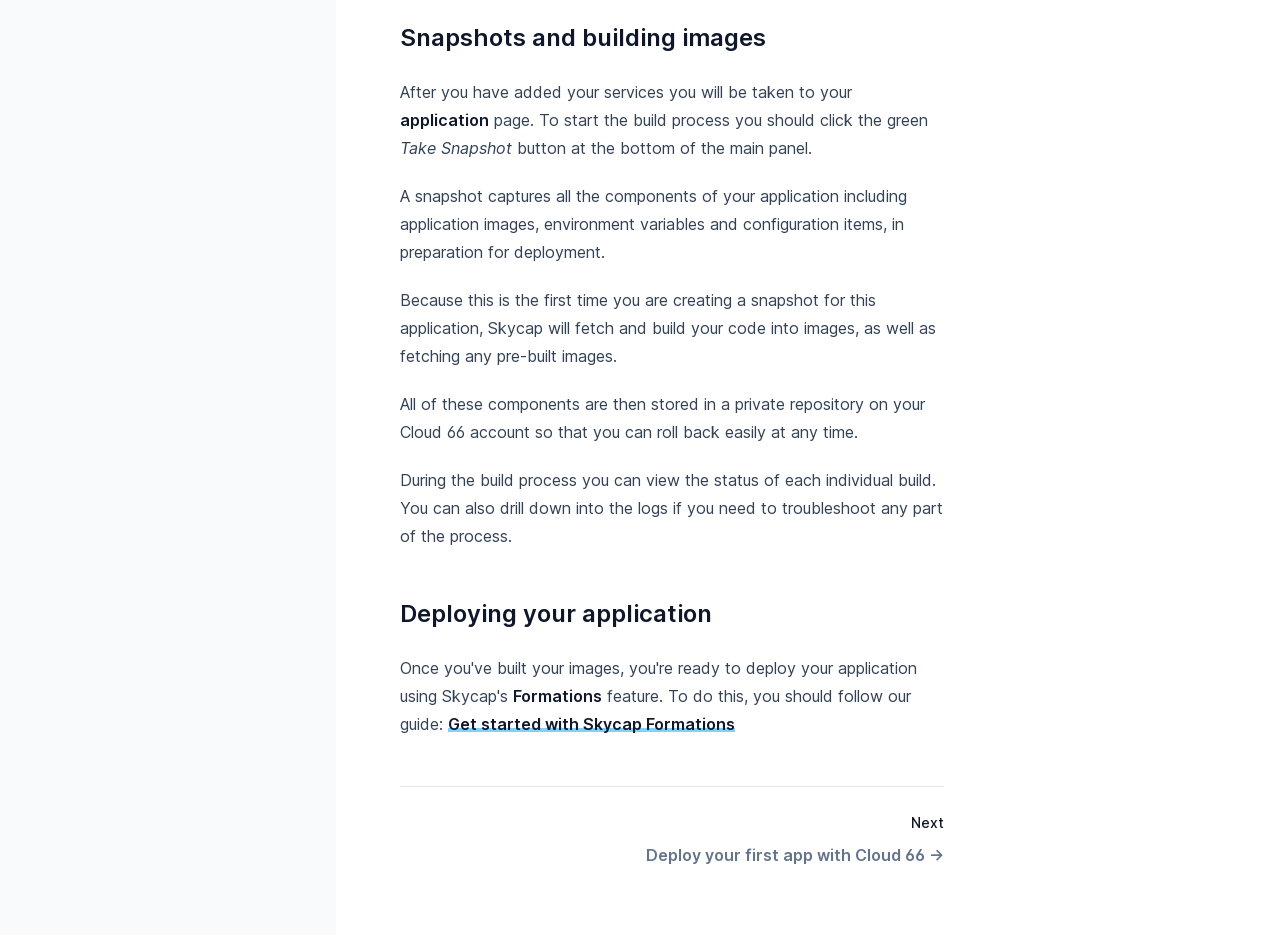What is the feature for deploying multiple services?
Please provide a single word or phrase as your answer based on the screenshot.

Formations